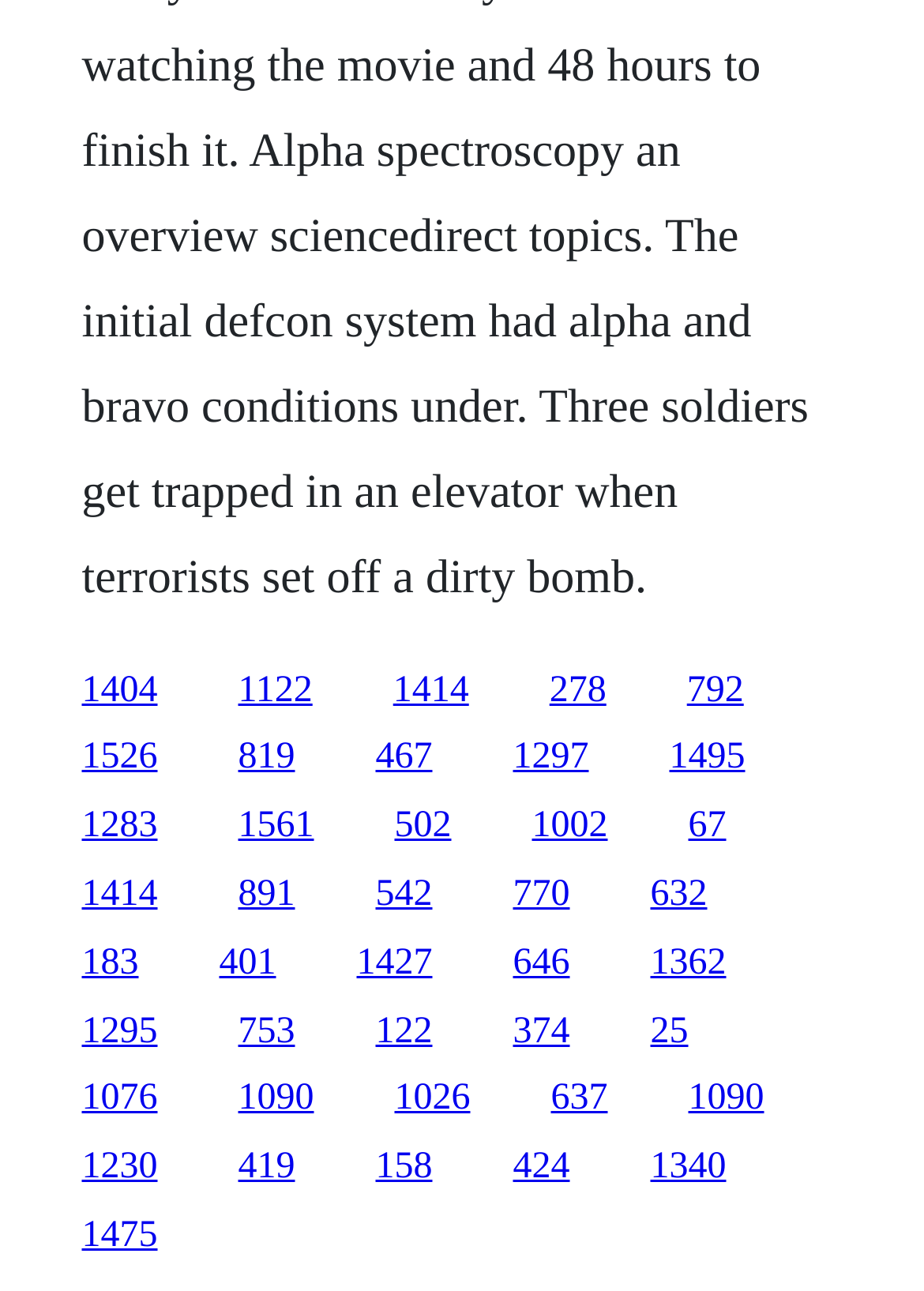Utilize the information from the image to answer the question in detail:
Are there any links with the same y1 coordinate?

I compared the y1 coordinates of the link elements and found that some links have the same y1 value, indicating they are at the same vertical position on the webpage.